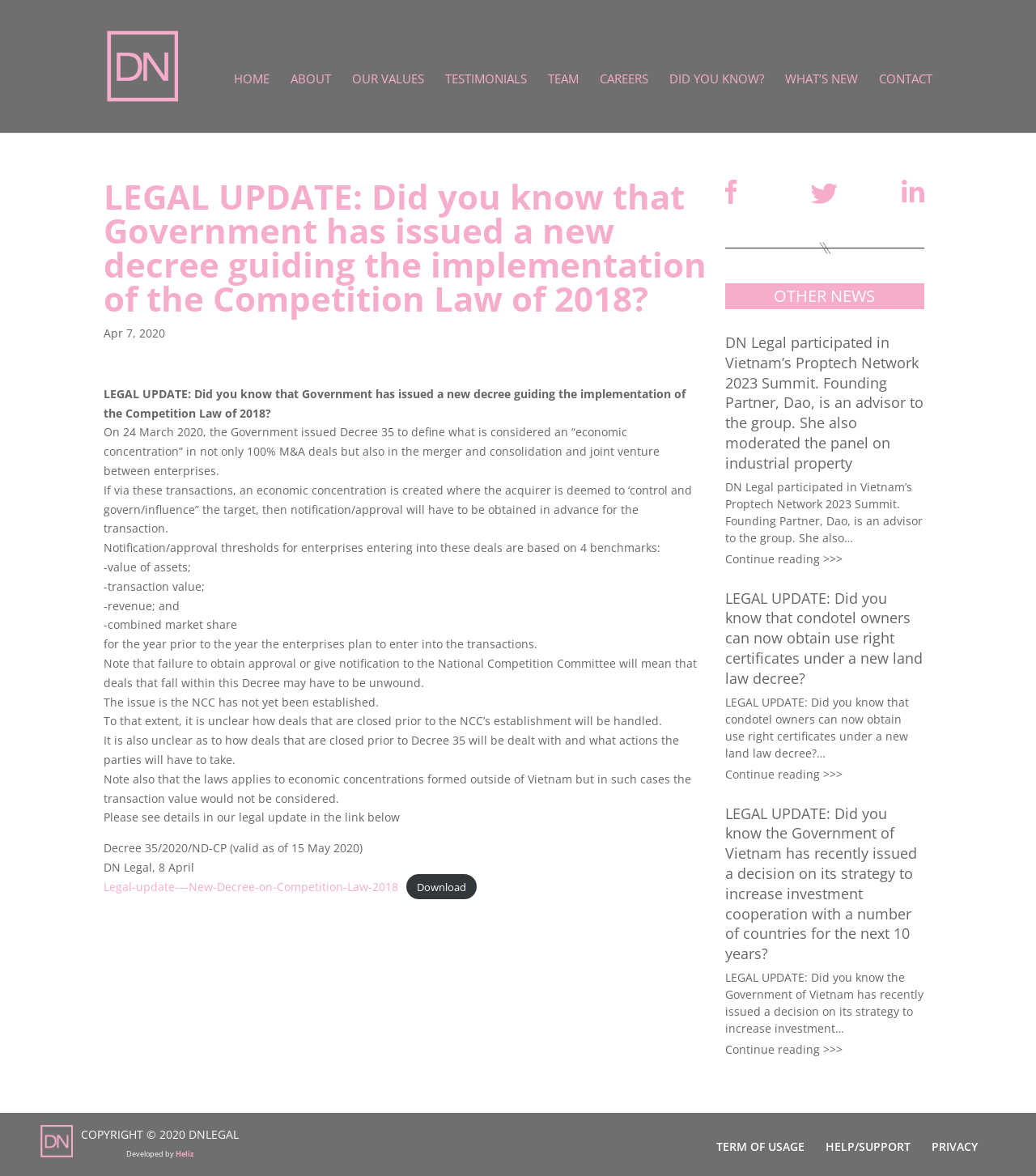How many benchmarks are there for notification/approval thresholds?
Carefully analyze the image and provide a detailed answer to the question.

I found the answer by reading the article, which says 'Notification/approval thresholds for enterprises entering into these deals are based on 4 benchmarks:'. This suggests that there are 4 benchmarks for notification/approval thresholds.